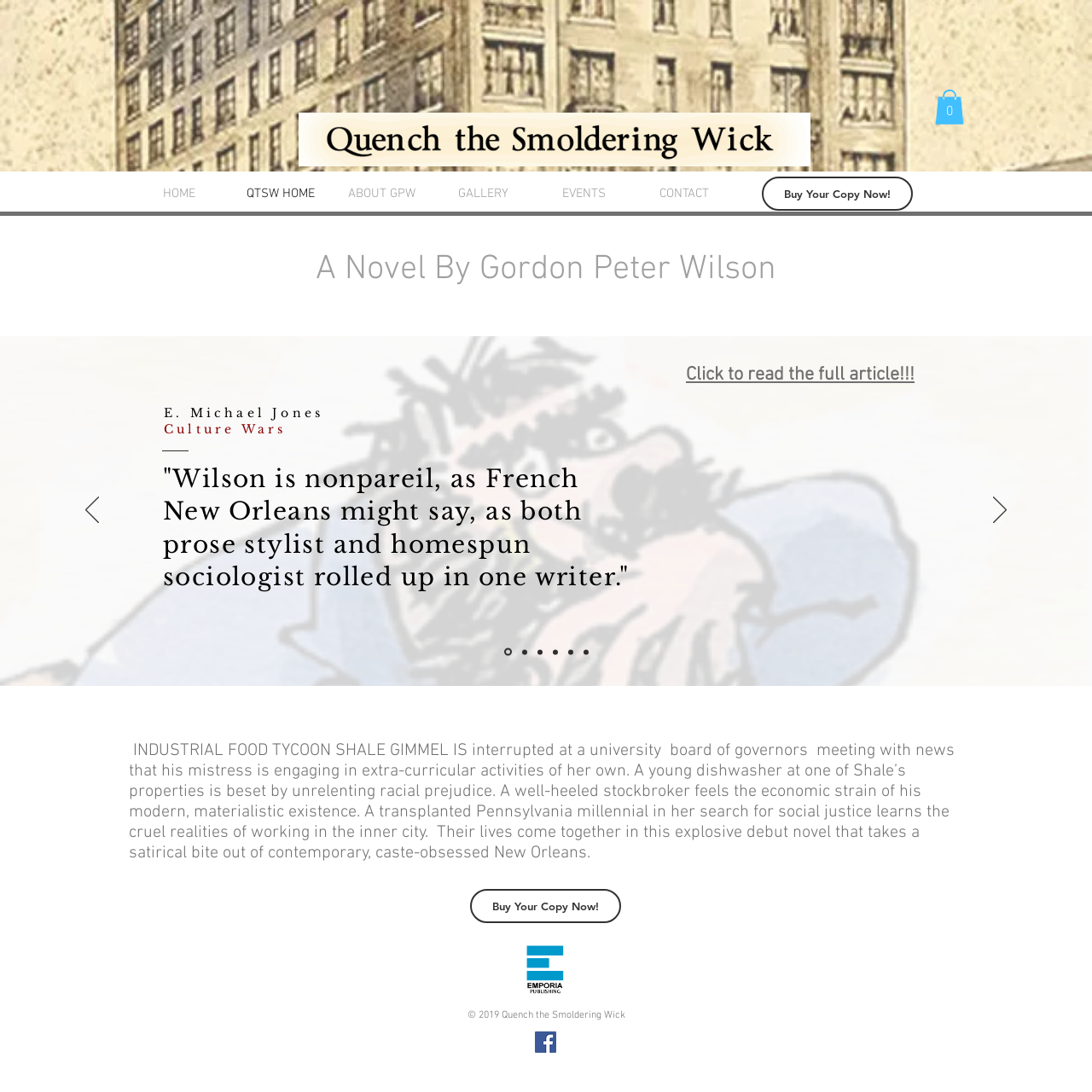What is the title of the novel?
Analyze the image and deliver a detailed answer to the question.

I found the title of the novel by looking at the heading element with the text 'A Novel By Gordon Peter Wilson' and the image element with the text 'QtswTitleImgGlow.gif', which suggests that the title of the novel is 'Quench the Smoldering Wick'.